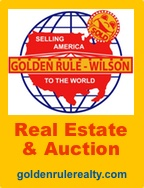What is the website URL of Golden Rule-Wilson?
Please answer the question with a detailed and comprehensive explanation.

The website URL can be found at the bottom of the advertisement, inviting potential clients to learn more about the company's offerings online.